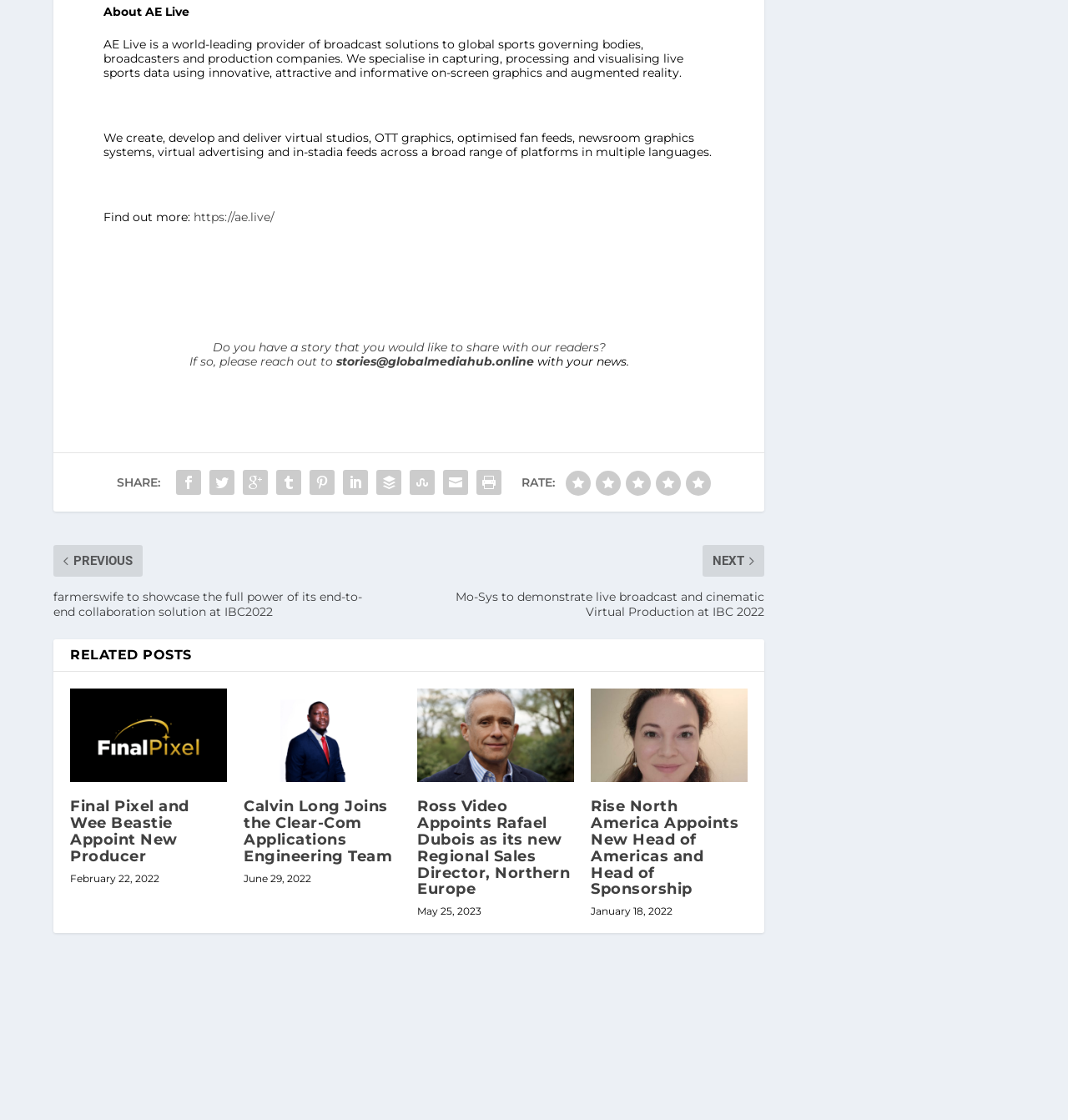Please use the details from the image to answer the following question comprehensively:
How many related posts are listed on the webpage?

The webpage has a 'RELATED POSTS' section that lists 4 news items, including 'Final Pixel and Wee Beastie Appoint New Producer', 'Calvin Long Joins the Clear-Com Applications Engineering Team', 'Ross Video Appoints Rafael Dubois as its new Regional Sales Director, Northern Europe', and 'Rise North America Appoints New Head of Americas and Head of Sponsorship'.